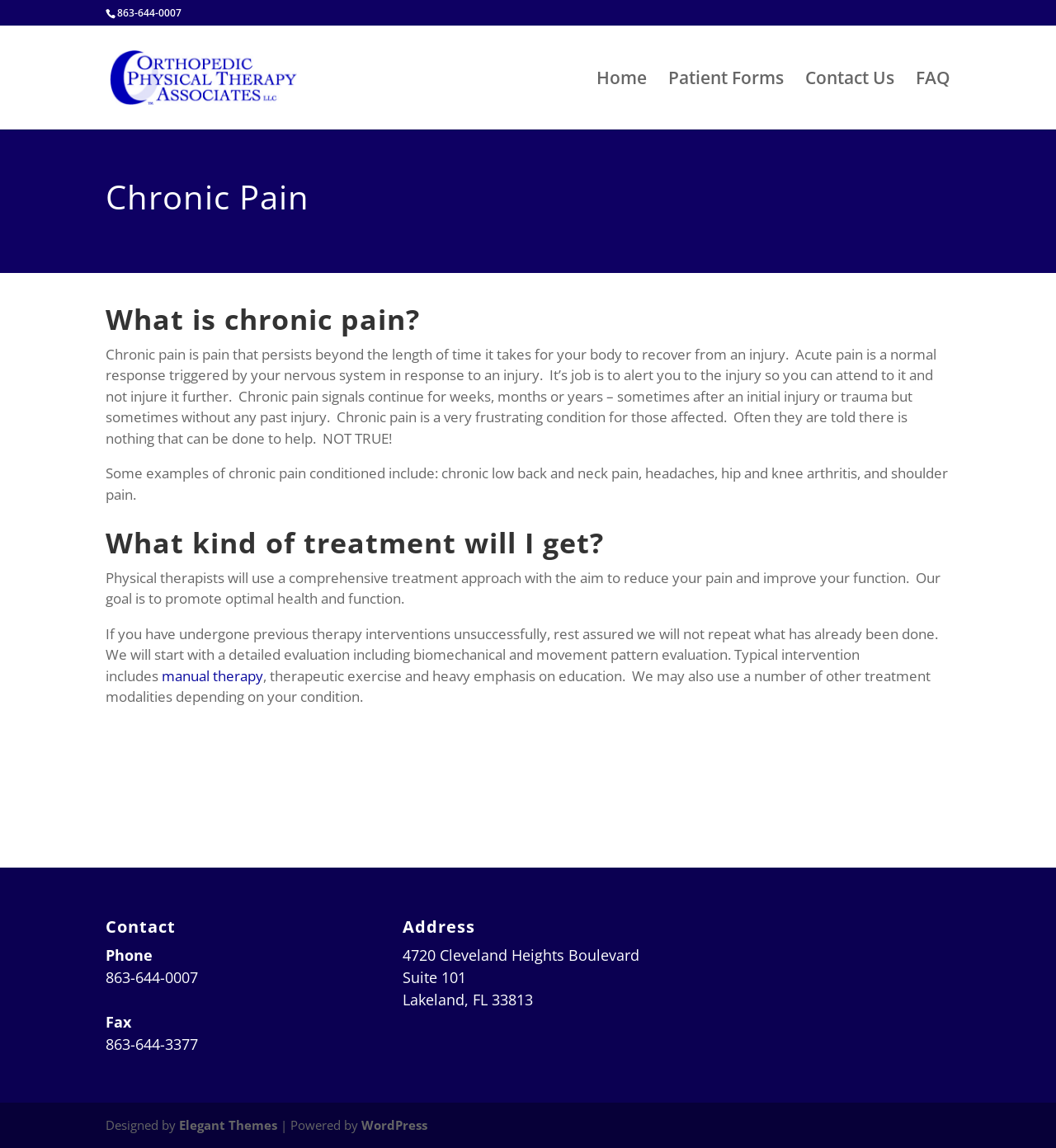Can you show the bounding box coordinates of the region to click on to complete the task described in the instruction: "Call the office"?

[0.111, 0.005, 0.172, 0.017]